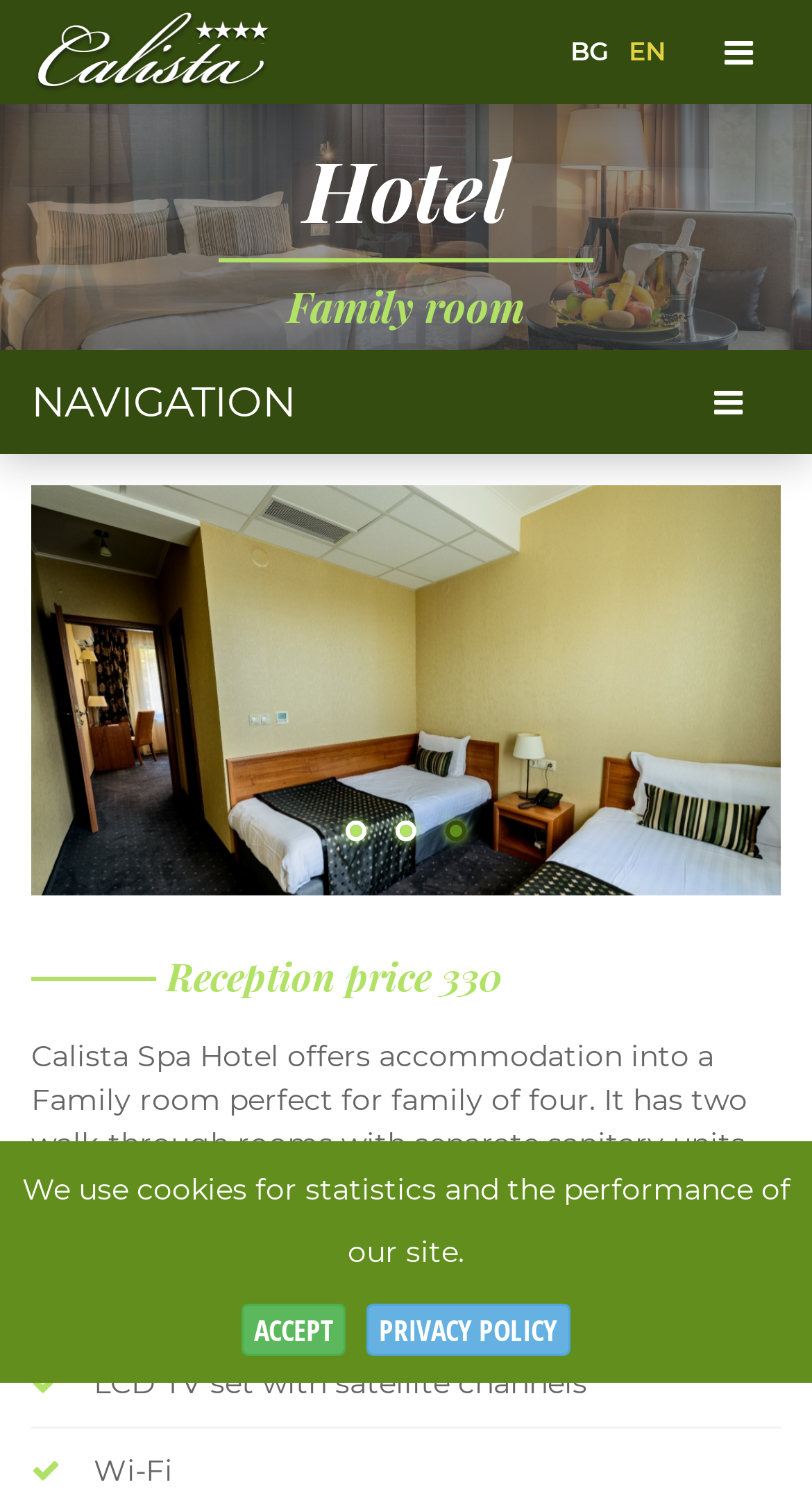Can you identify the bounding box coordinates of the clickable region needed to carry out this instruction: 'Choose a room'? The coordinates should be four float numbers within the range of 0 to 1, stated as [left, top, right, bottom].

[0.833, 0.233, 0.962, 0.302]